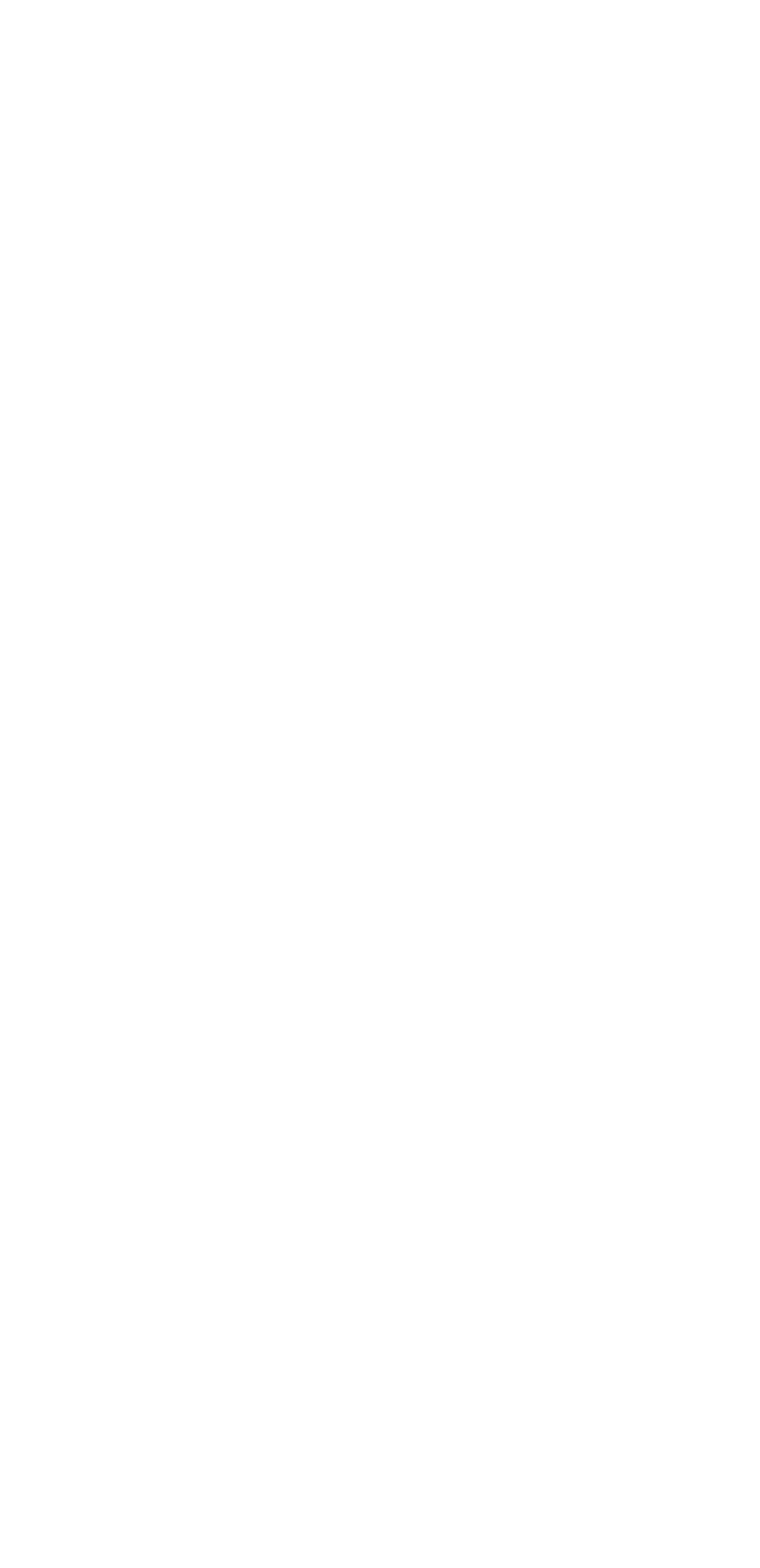Point out the bounding box coordinates of the section to click in order to follow this instruction: "Click the 'Close ×' button".

None